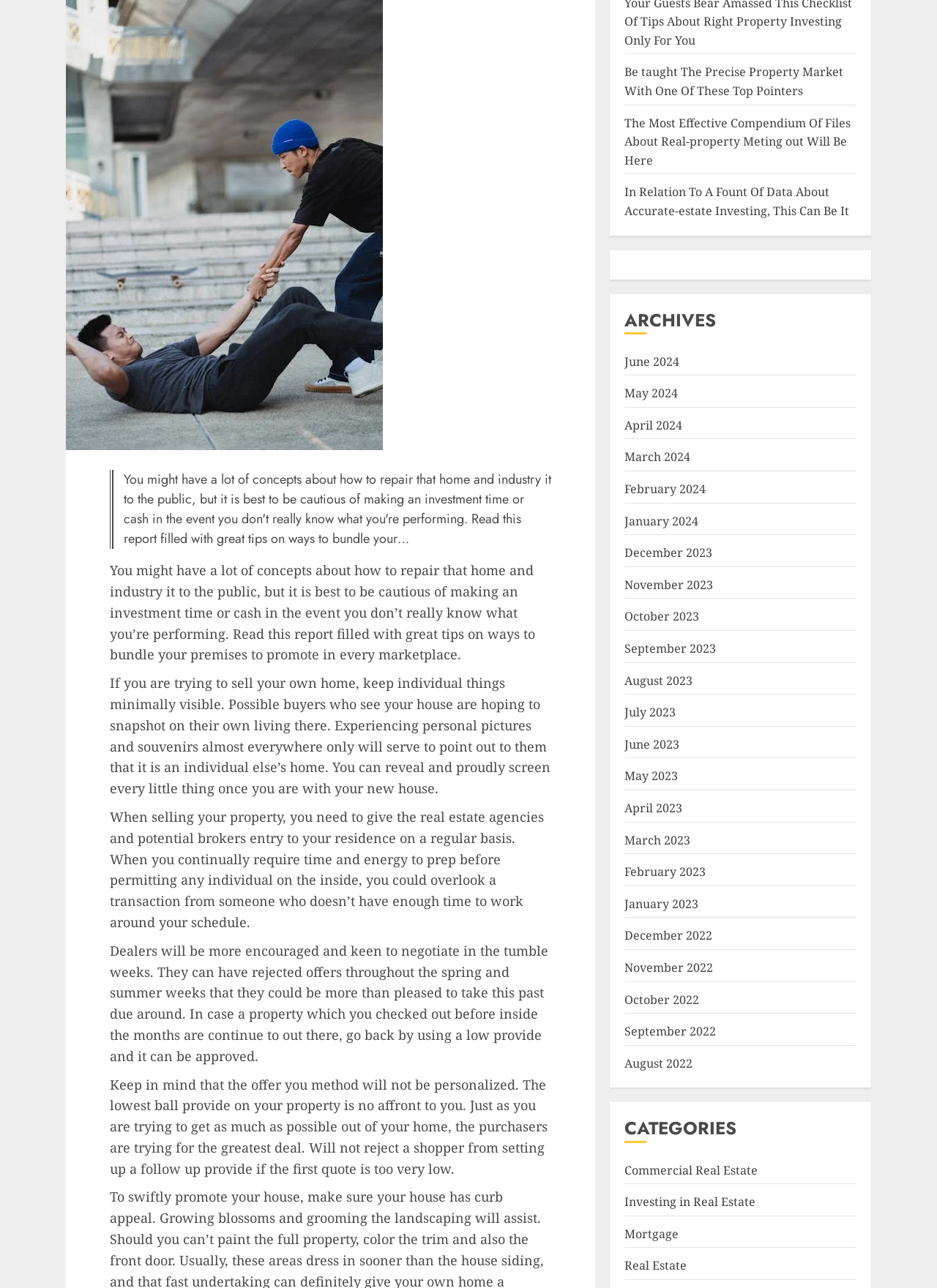Find the bounding box of the UI element described as: "Mortgage". The bounding box coordinates should be given as four float values between 0 and 1, i.e., [left, top, right, bottom].

[0.667, 0.952, 0.724, 0.965]